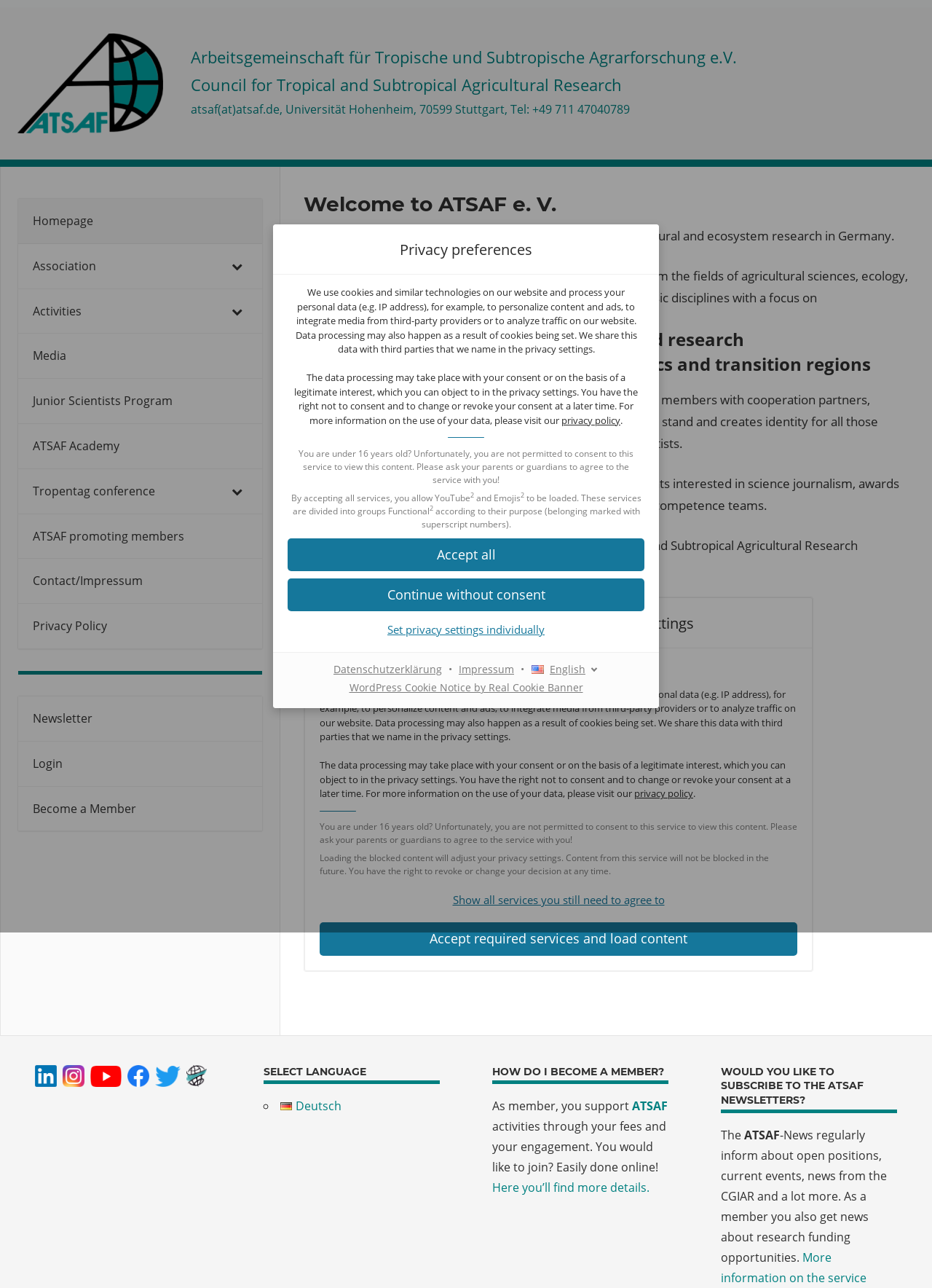Using the given element description, provide the bounding box coordinates (top-left x, top-left y, bottom-right x, bottom-right y) for the corresponding UI element in the screenshot: Homepage

[0.02, 0.154, 0.281, 0.189]